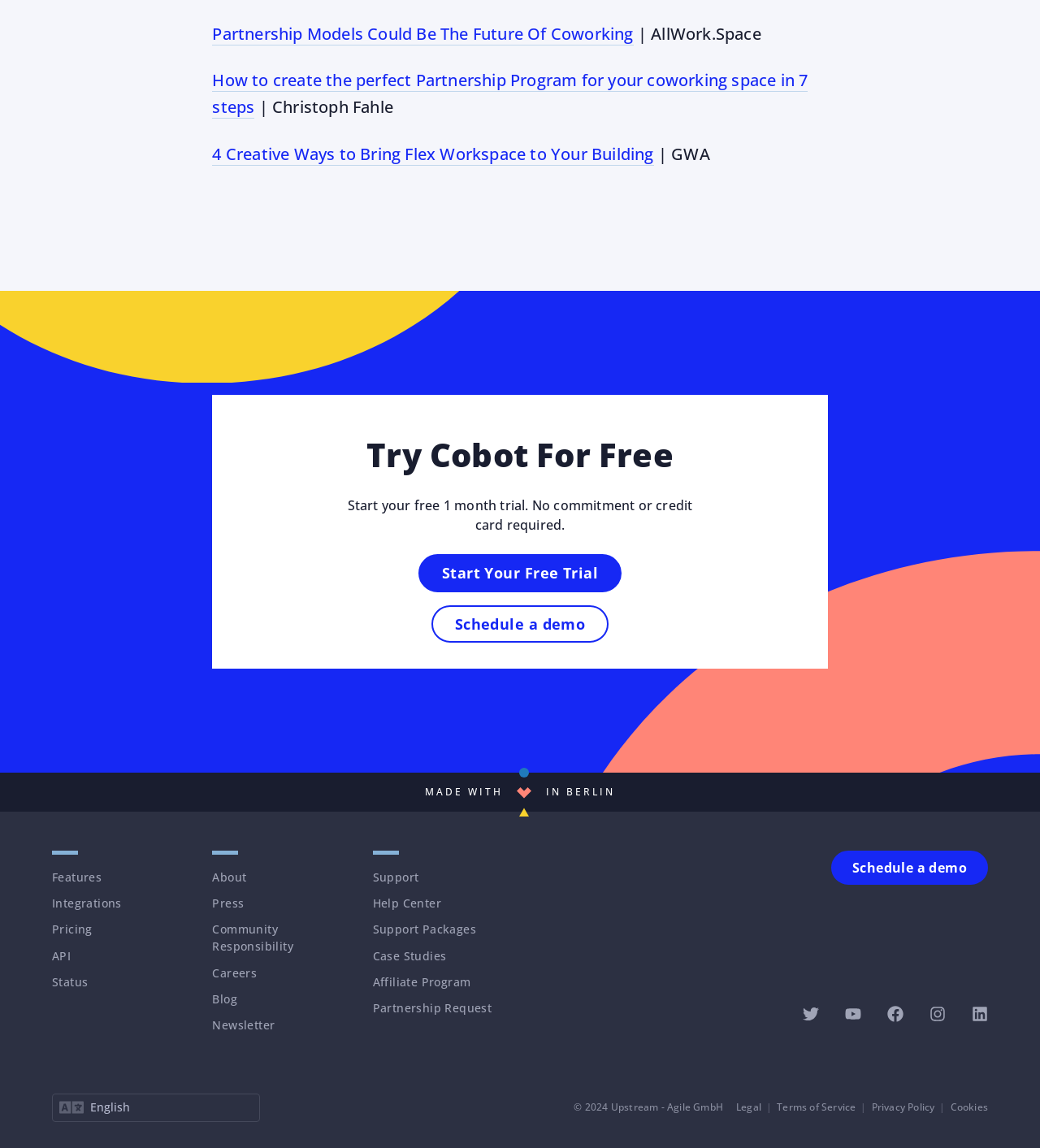What is the copyright year of this webpage?
Refer to the image and provide a one-word or short phrase answer.

2024